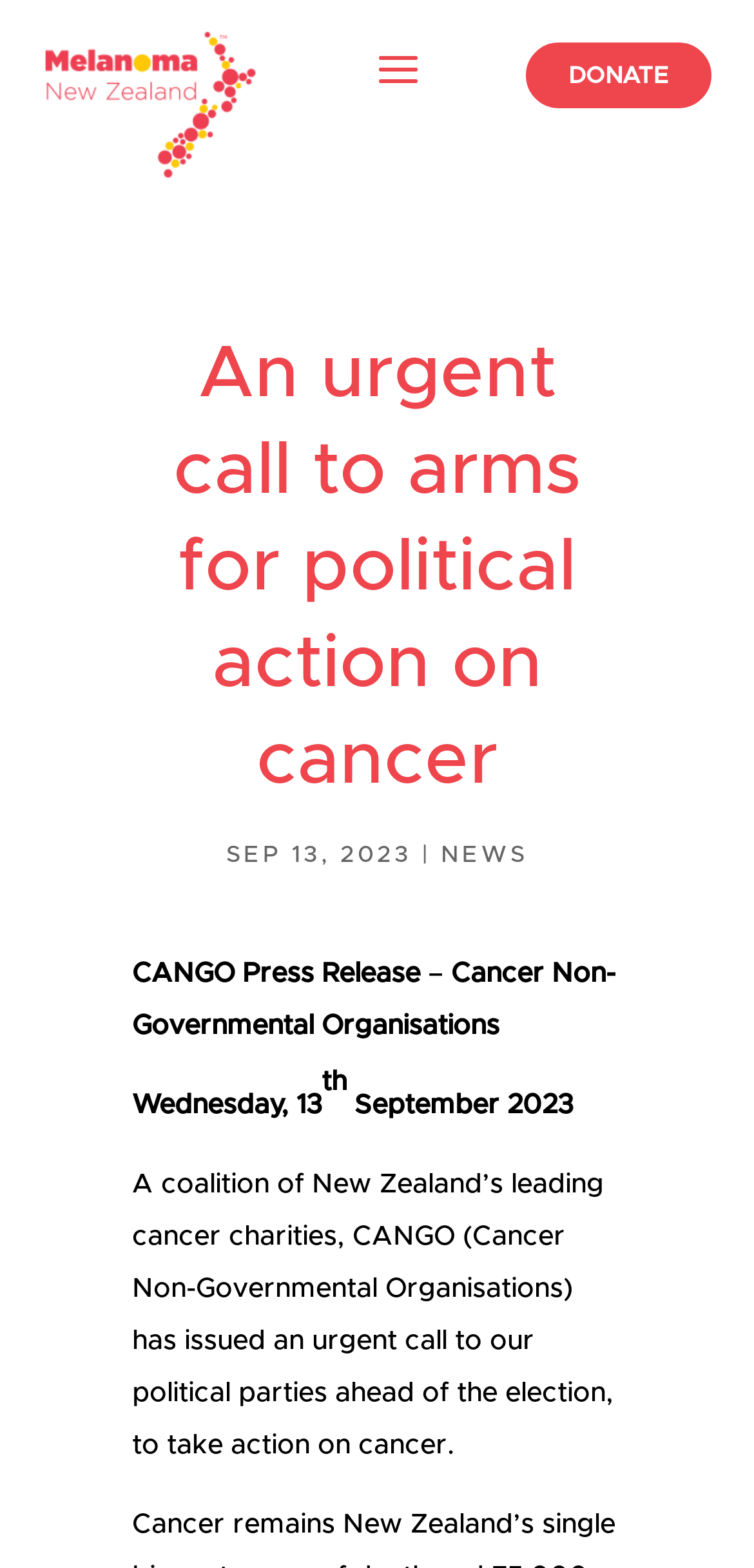What can be done on the webpage?
Please answer the question with a detailed response using the information from the screenshot.

I found that donation is possible on the webpage by looking at the link element that says 'DONATE' which is located at the top of the webpage.